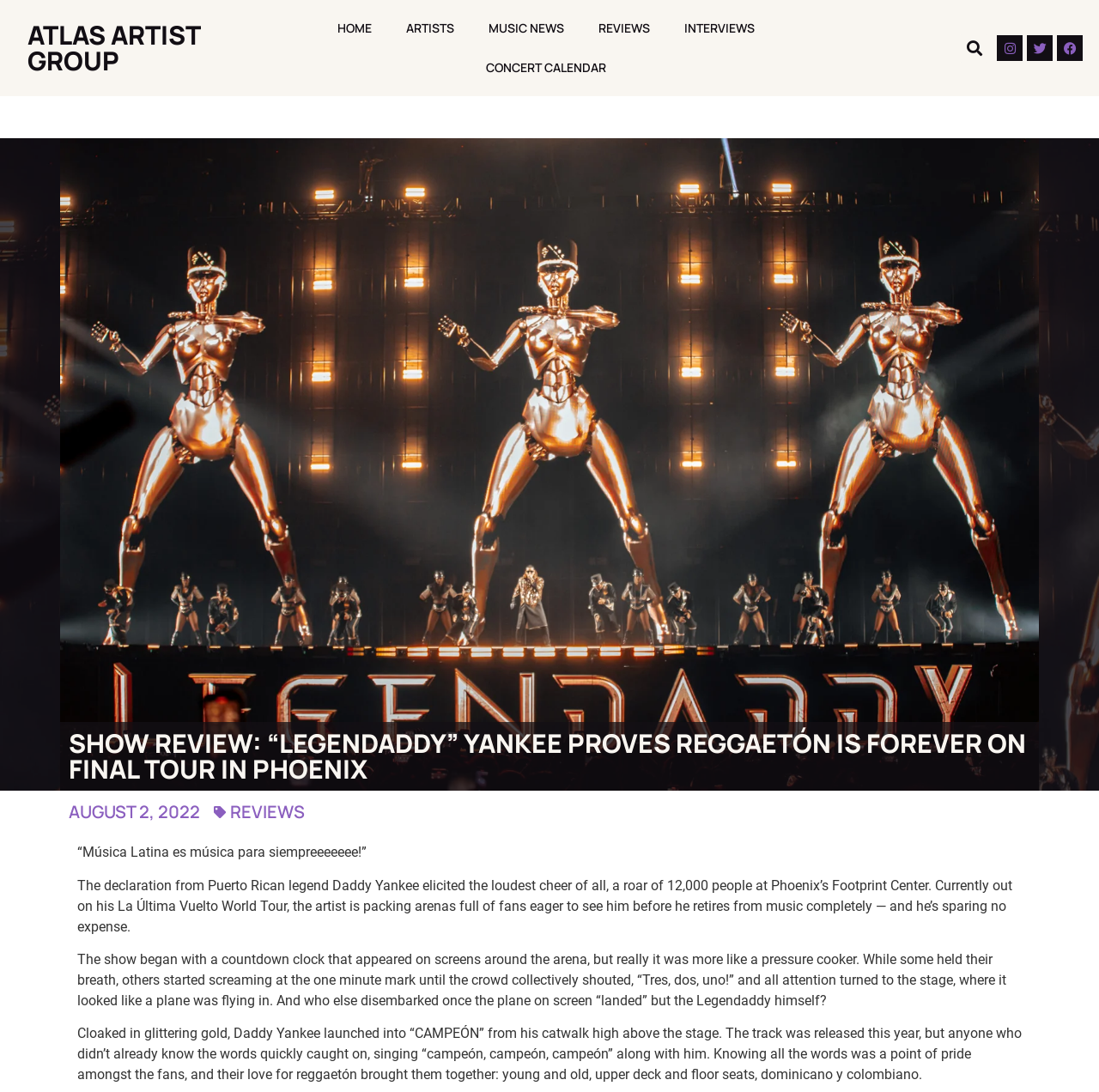What is the date of the article?
Answer the question with a single word or phrase by looking at the picture.

AUGUST 2, 2022